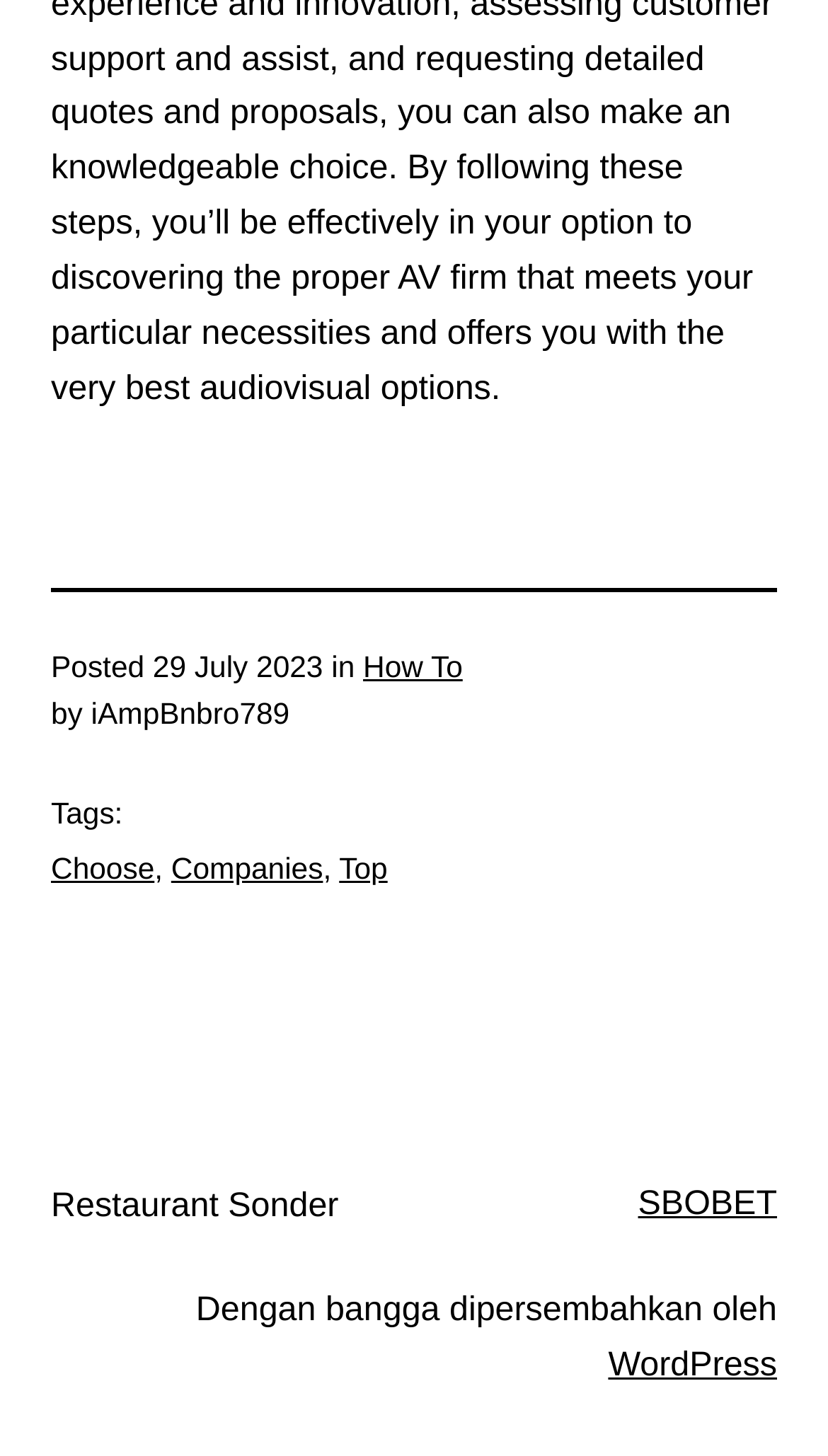What is the category of the article?
Using the image, elaborate on the answer with as much detail as possible.

The category of the article can be found in the link element, which is a child of the root element. The link element has a bounding box with coordinates [0.439, 0.445, 0.559, 0.469] and contains the text 'How To'.